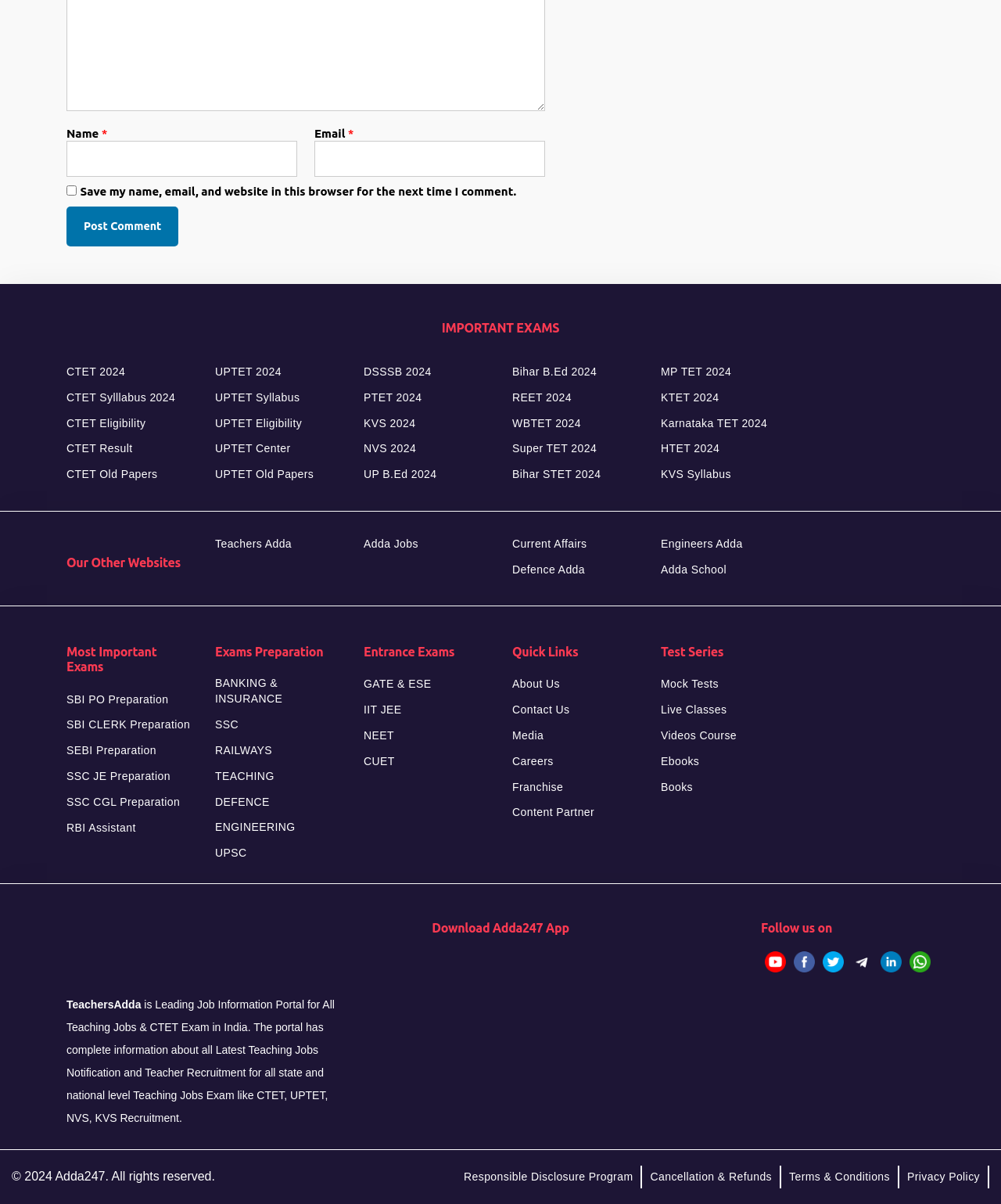Provide the bounding box for the UI element matching this description: "NEET".

[0.363, 0.602, 0.394, 0.619]